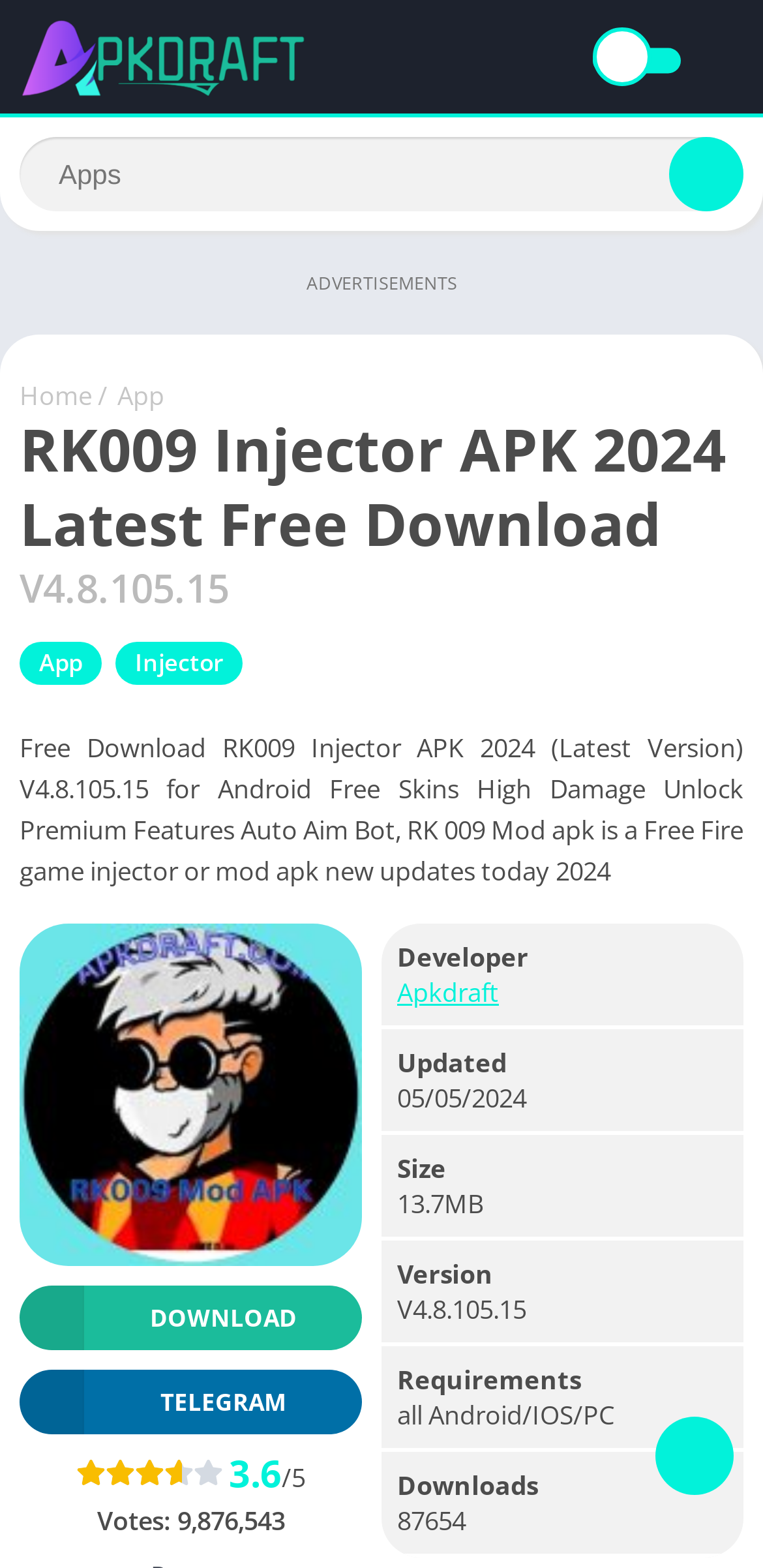Find the primary header on the webpage and provide its text.

RK009 Injector APK 2024 Latest Free Download